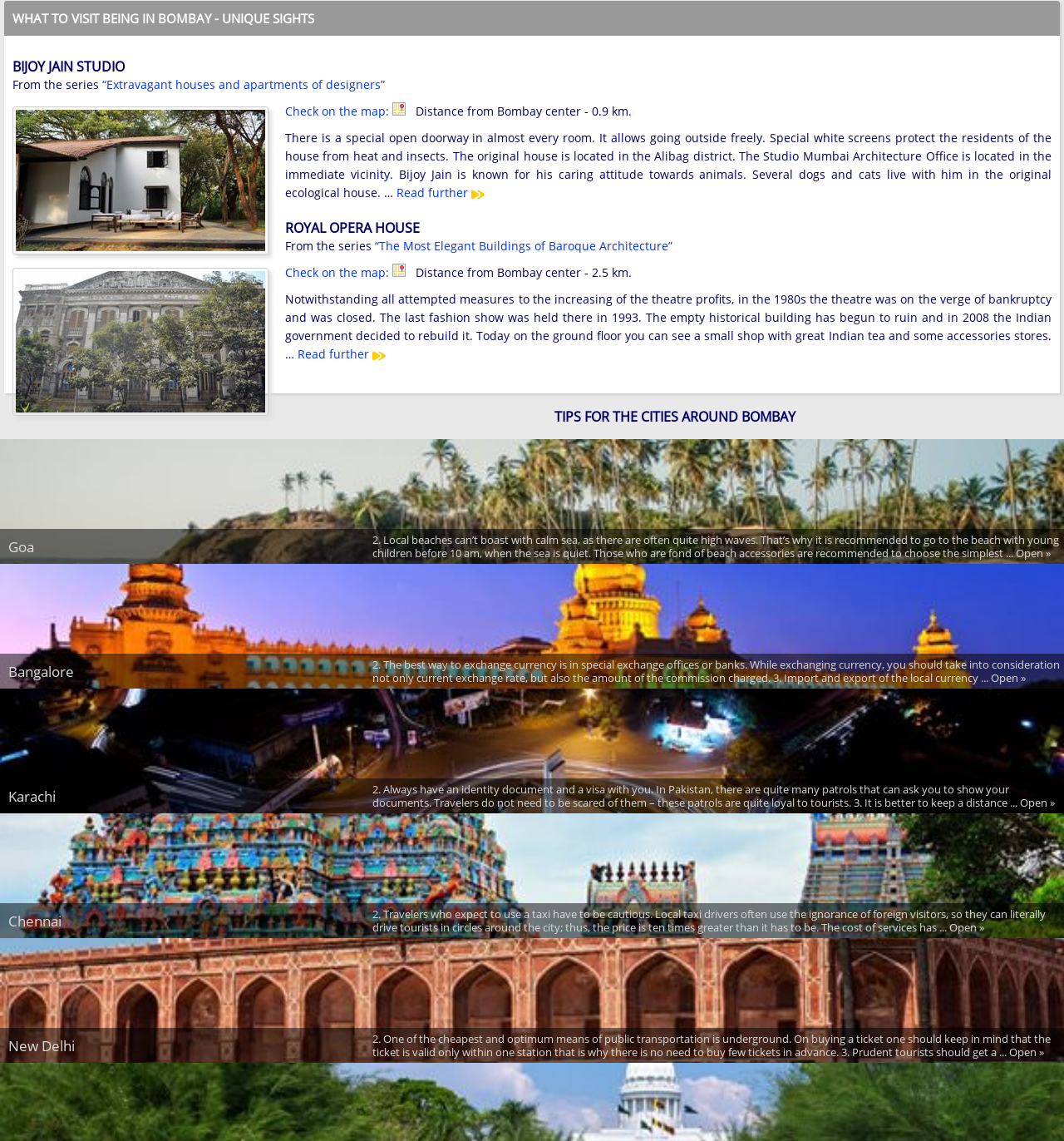What is the name of the studio described in the first section?
Please use the image to provide an in-depth answer to the question.

The first section of the webpage has a heading 'BIJOY JAIN STUDIO' and describes a studio with a special open doorway in almost every room. Therefore, the name of the studio is Bijoy Jain Studio.